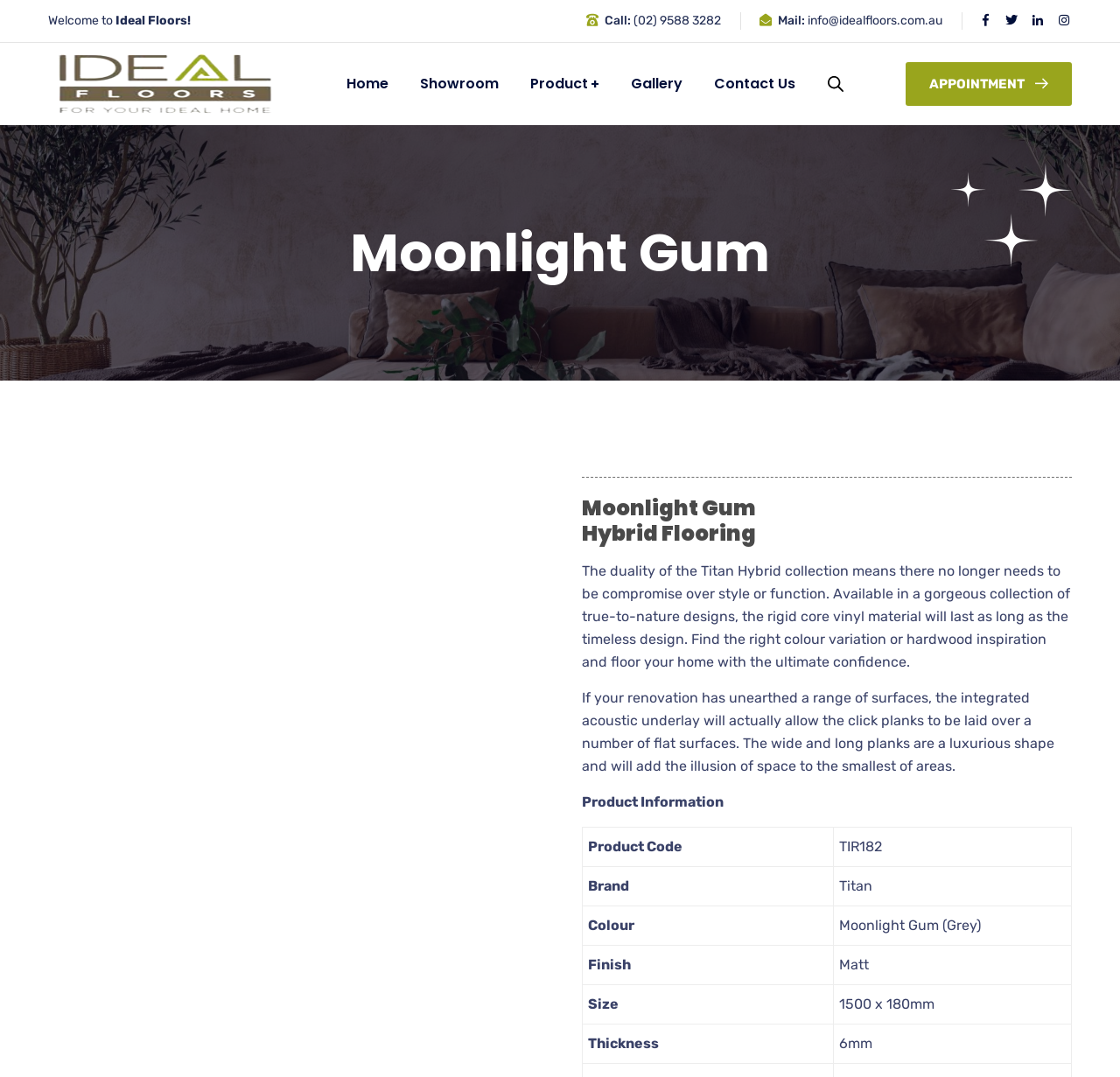Determine the bounding box coordinates of the clickable element to achieve the following action: 'Click on the 'APPOINTMENT' button'. Provide the coordinates as four float values between 0 and 1, formatted as [left, top, right, bottom].

[0.809, 0.058, 0.957, 0.098]